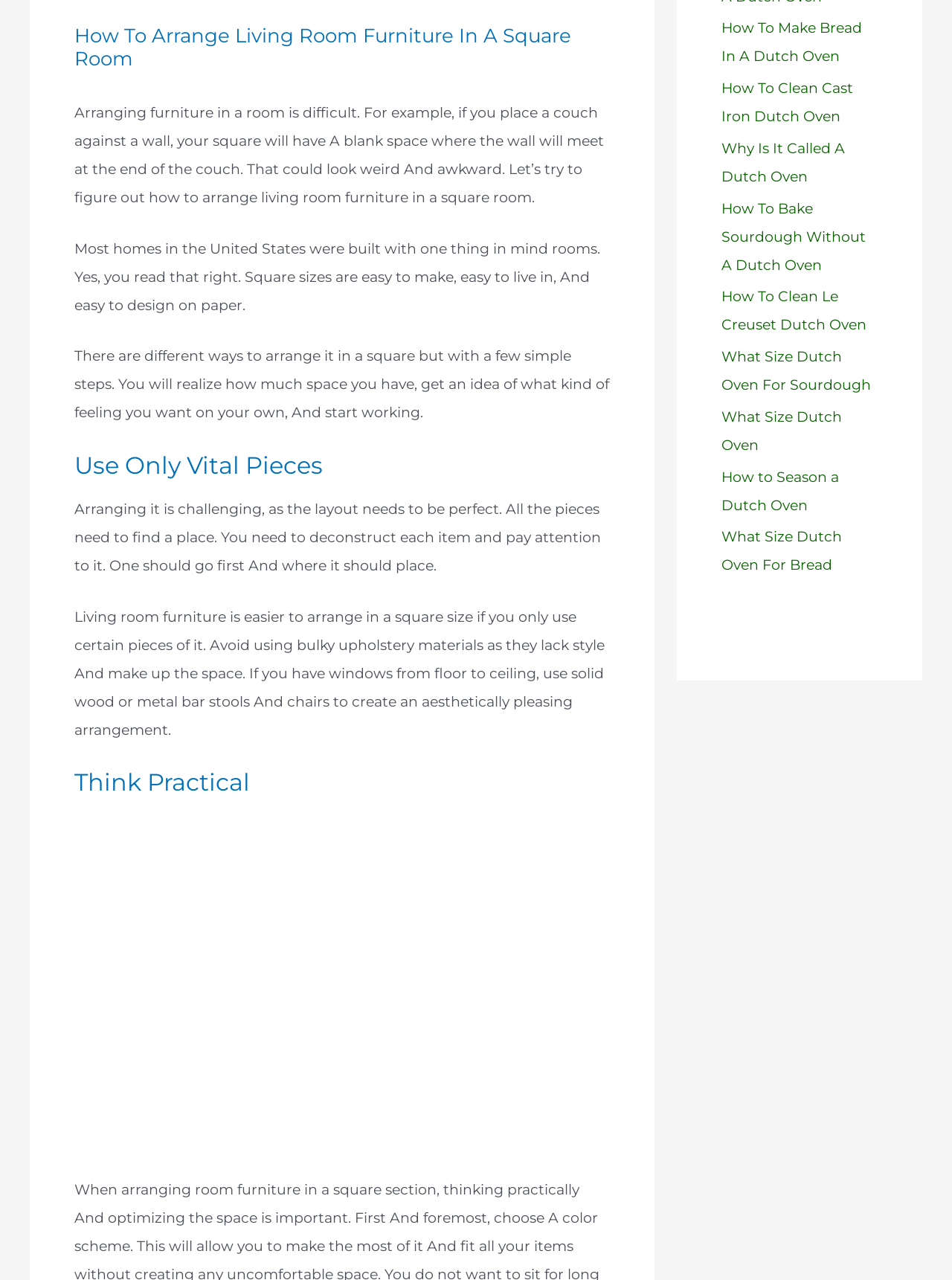Locate the bounding box coordinates for the element described below: "What Size Dutch Oven". The coordinates must be four float values between 0 and 1, formatted as [left, top, right, bottom].

[0.758, 0.319, 0.884, 0.354]